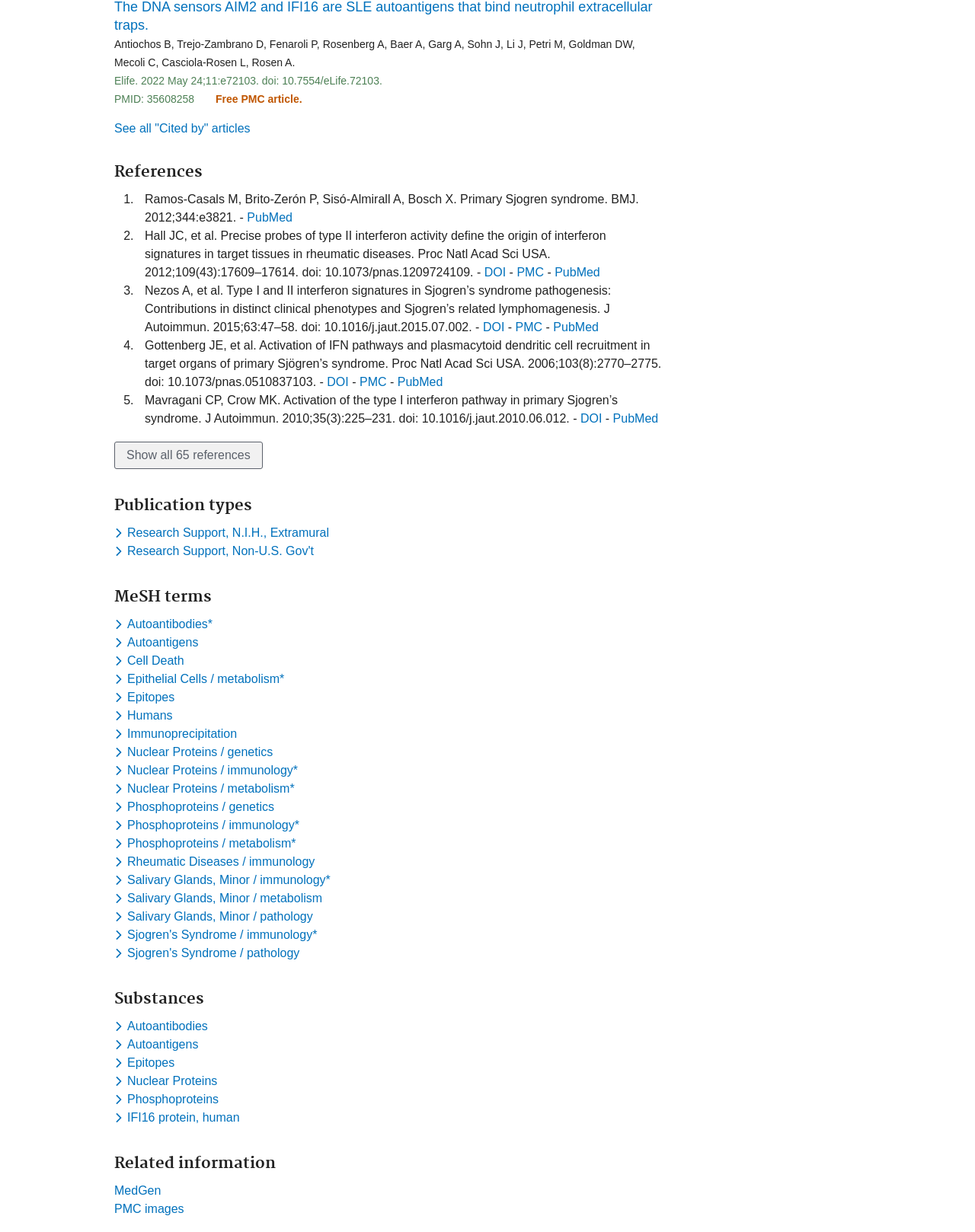What is the title of the first reference?
By examining the image, provide a one-word or phrase answer.

Antiochos B, et al.